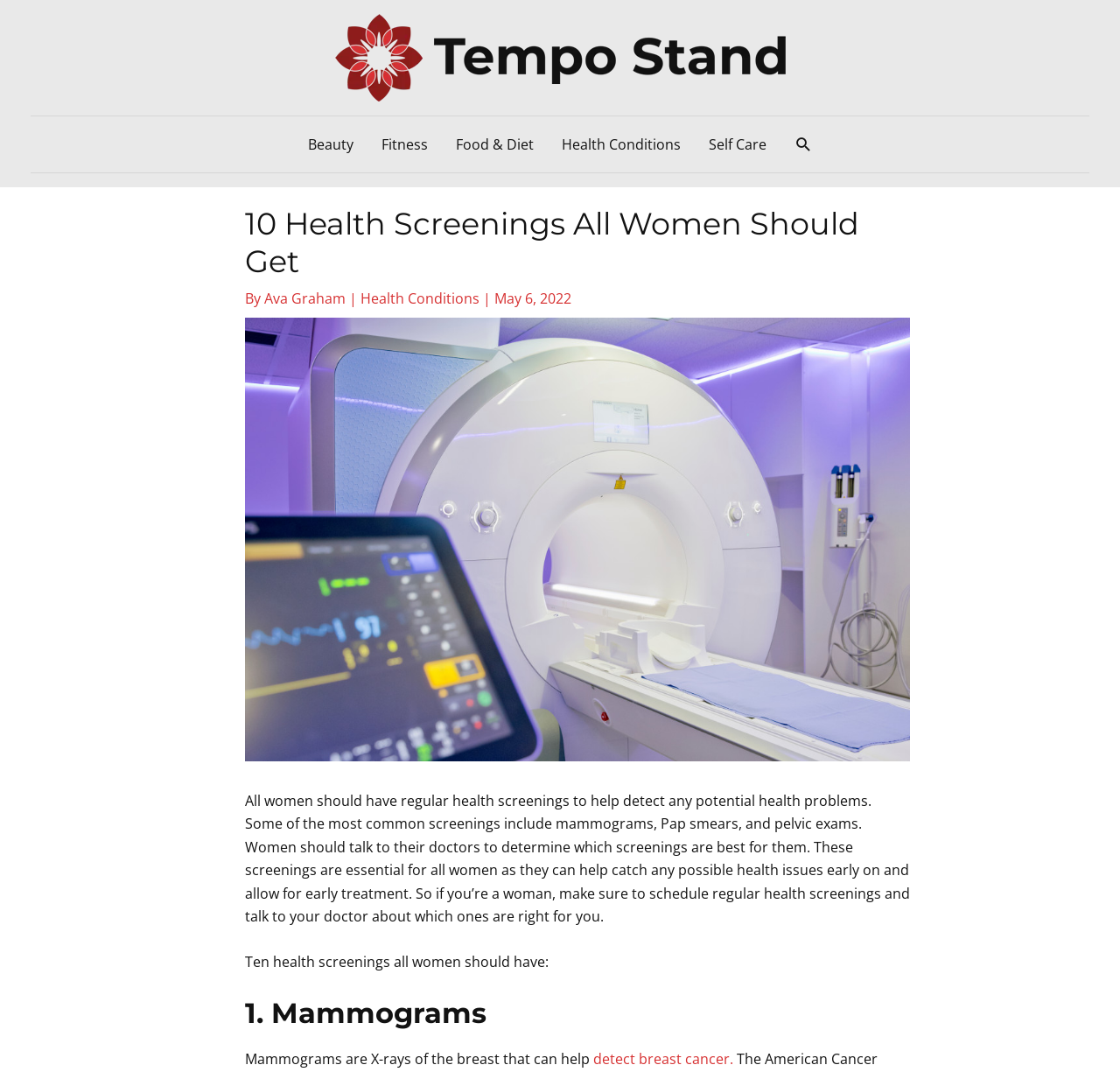Who wrote the article?
Analyze the screenshot and provide a detailed answer to the question.

The author of the article is mentioned as Ava Graham, which is linked to the category 'Health Conditions'.